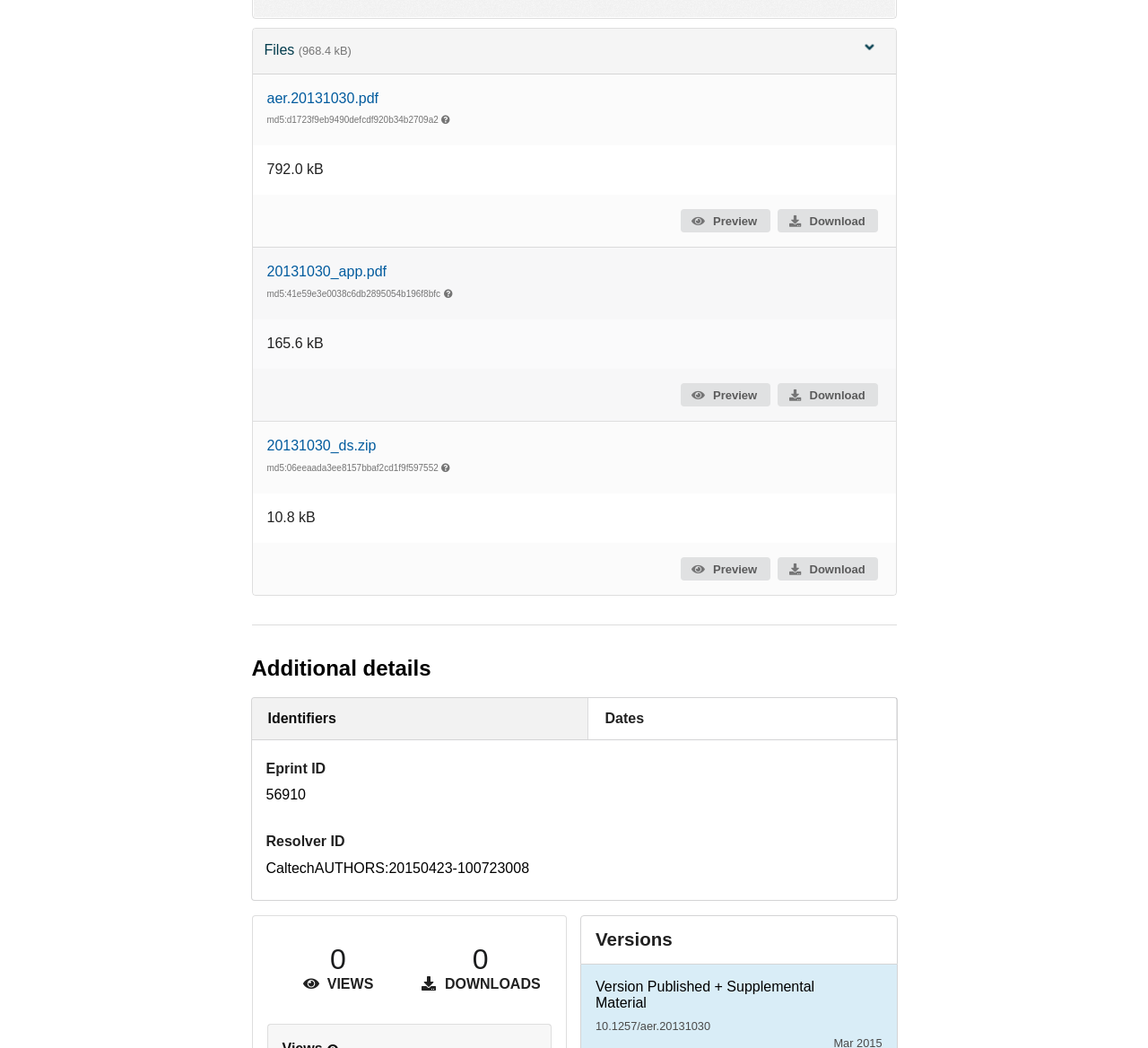Given the description of the UI element: "Files (968.4 kB)", predict the bounding box coordinates in the form of [left, top, right, bottom], with each value being a float between 0 and 1.

[0.22, 0.027, 0.78, 0.071]